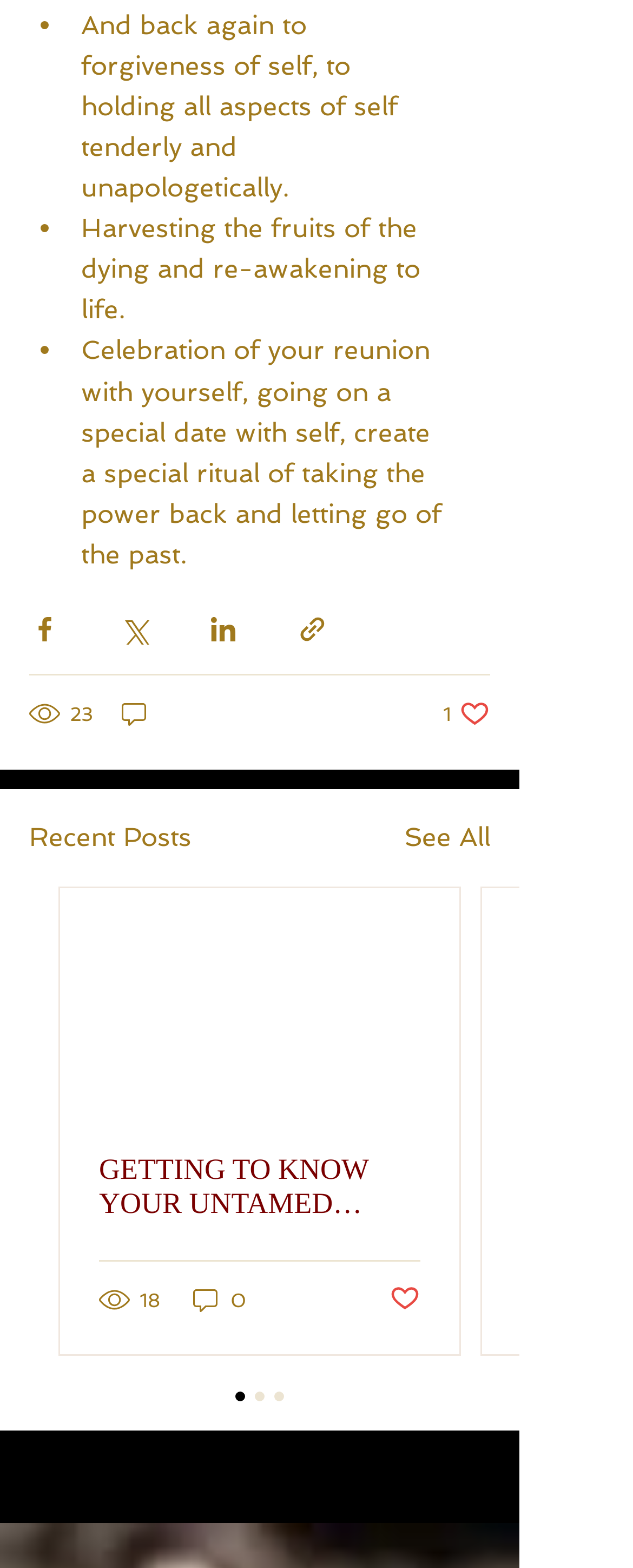Given the element description, predict the bounding box coordinates in the format (top-left x, top-left y, bottom-right x, bottom-right y). Make sure all values are between 0 and 1. Here is the element description: Post not marked as liked

[0.615, 0.818, 0.664, 0.84]